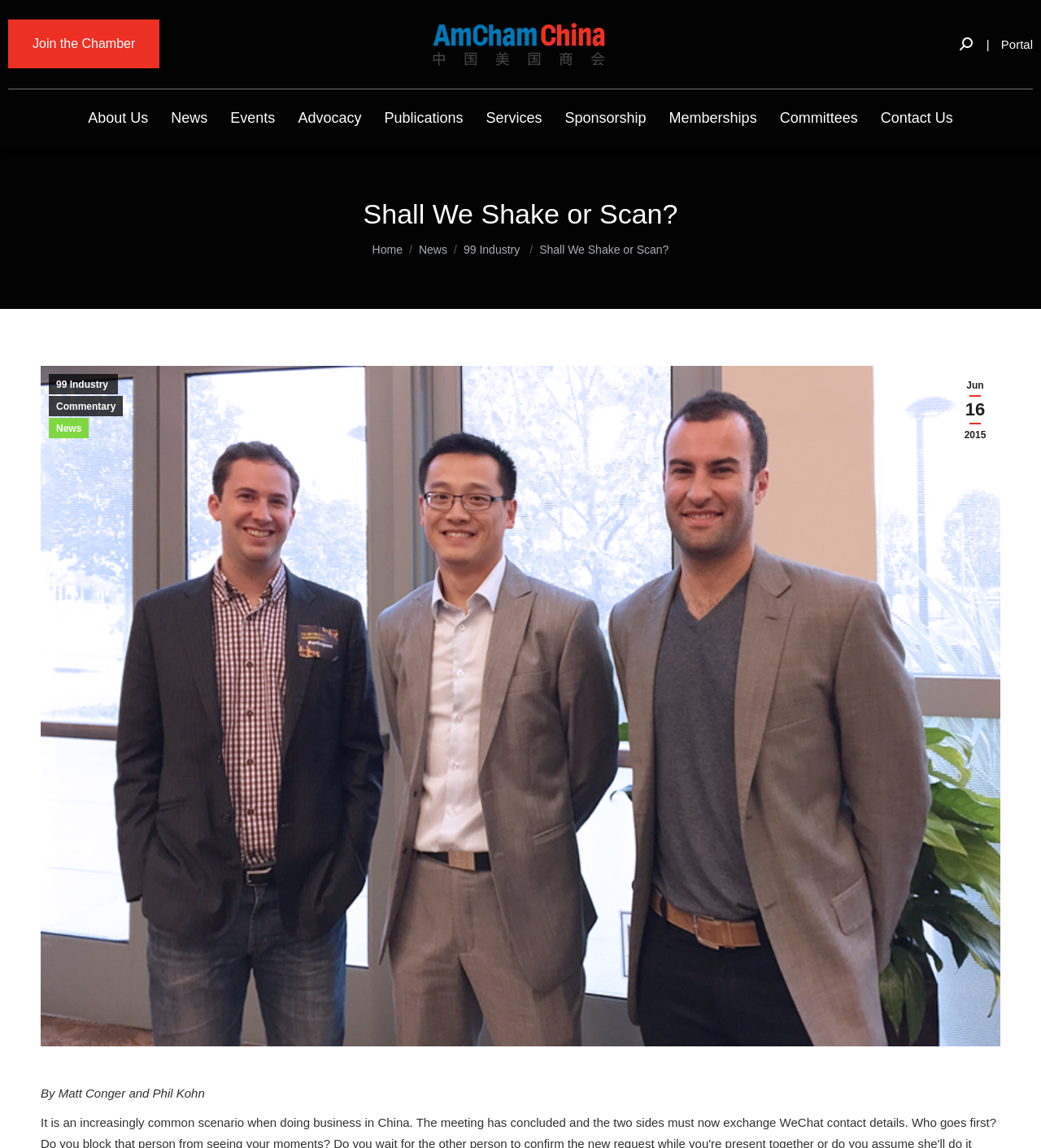With reference to the screenshot, provide a detailed response to the question below:
What is the function of the 'Go to Top' link?

The 'Go to Top' link is typically used to allow users to quickly scroll back to the top of the webpage, which is useful for long pages or when users want to navigate back to the top quickly.